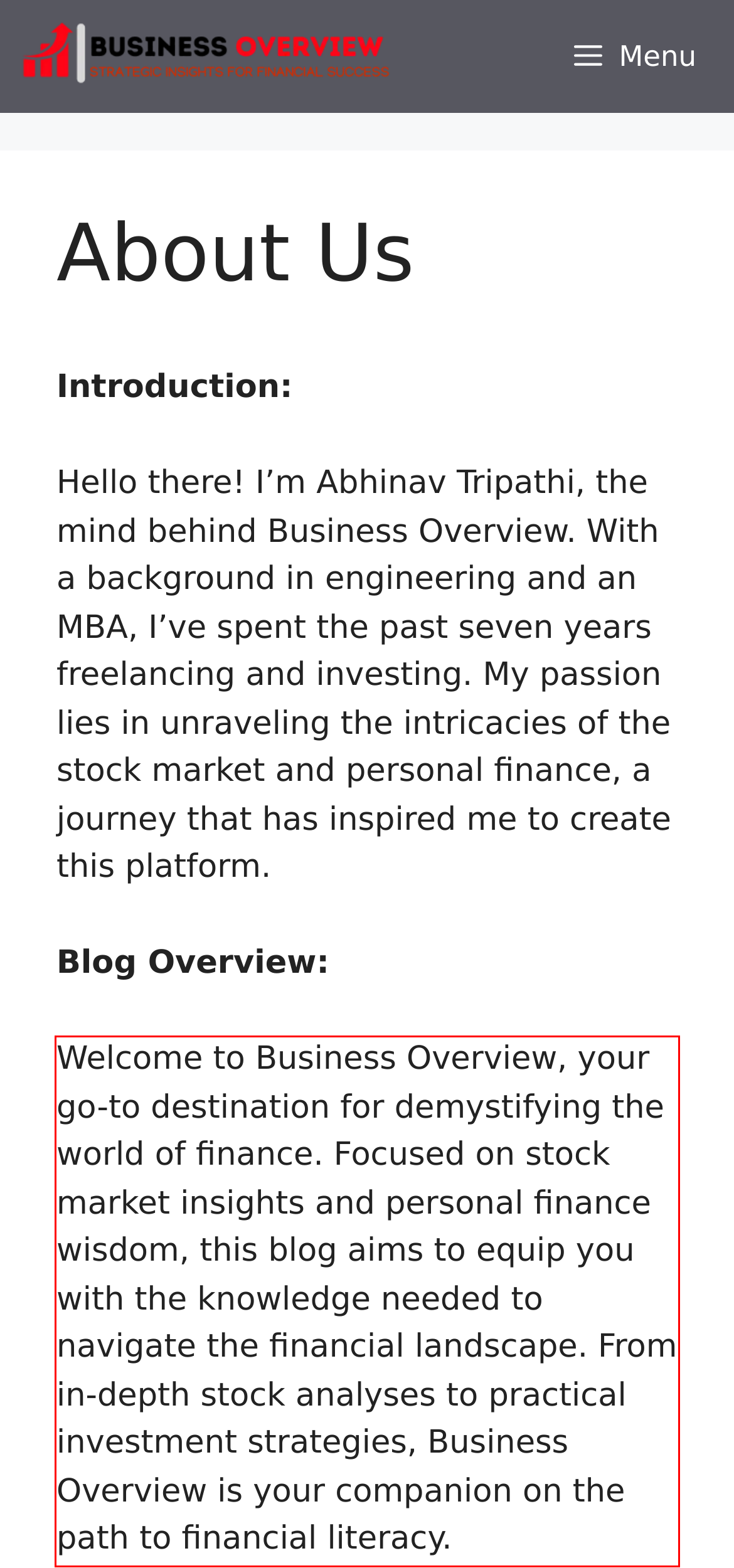You are presented with a webpage screenshot featuring a red bounding box. Perform OCR on the text inside the red bounding box and extract the content.

Welcome to Business Overview, your go-to destination for demystifying the world of finance. Focused on stock market insights and personal finance wisdom, this blog aims to equip you with the knowledge needed to navigate the financial landscape. From in-depth stock analyses to practical investment strategies, Business Overview is your companion on the path to financial literacy.